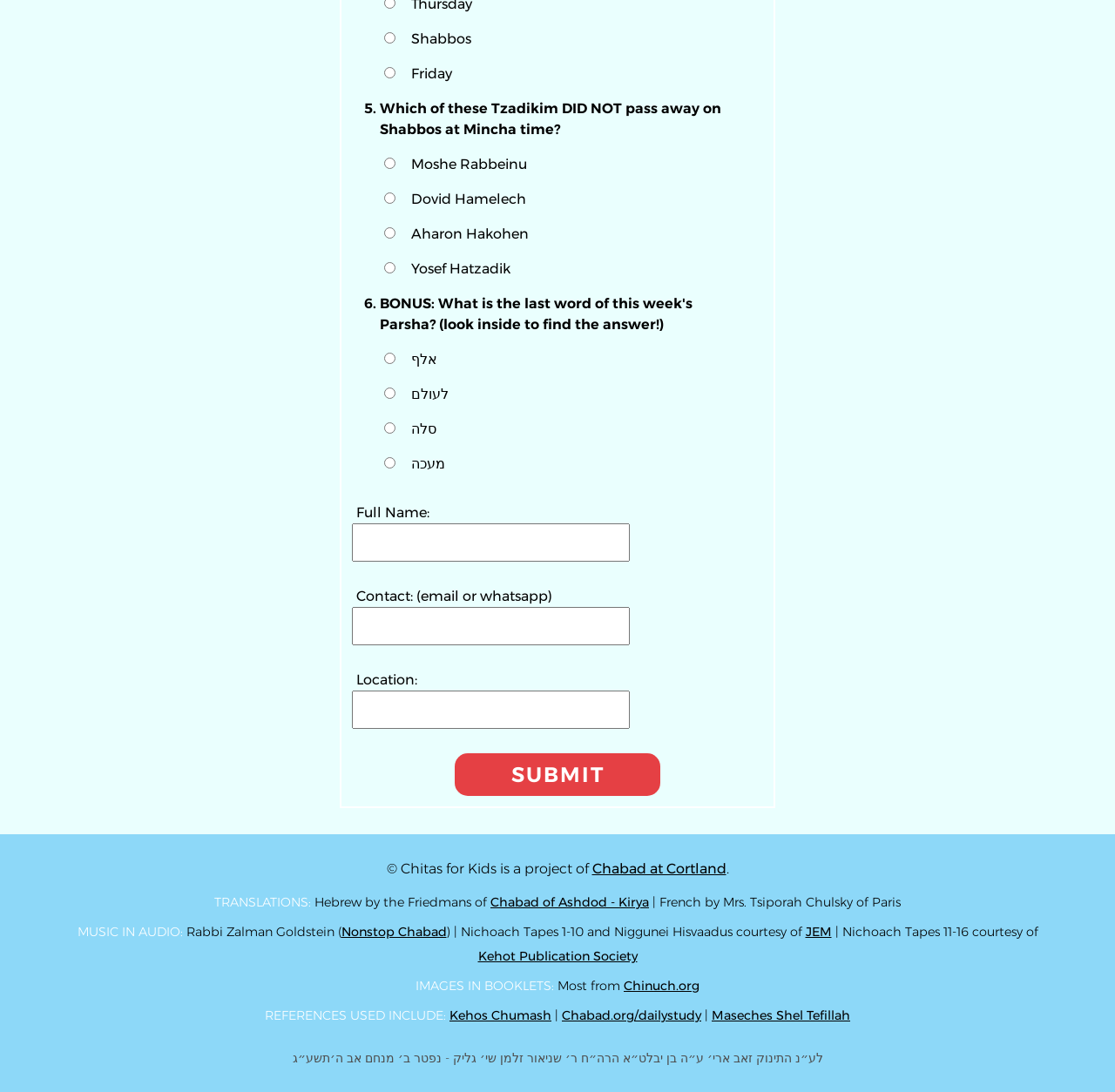Give a concise answer using only one word or phrase for this question:
How many radio buttons are there for selecting a Tzadik?

4